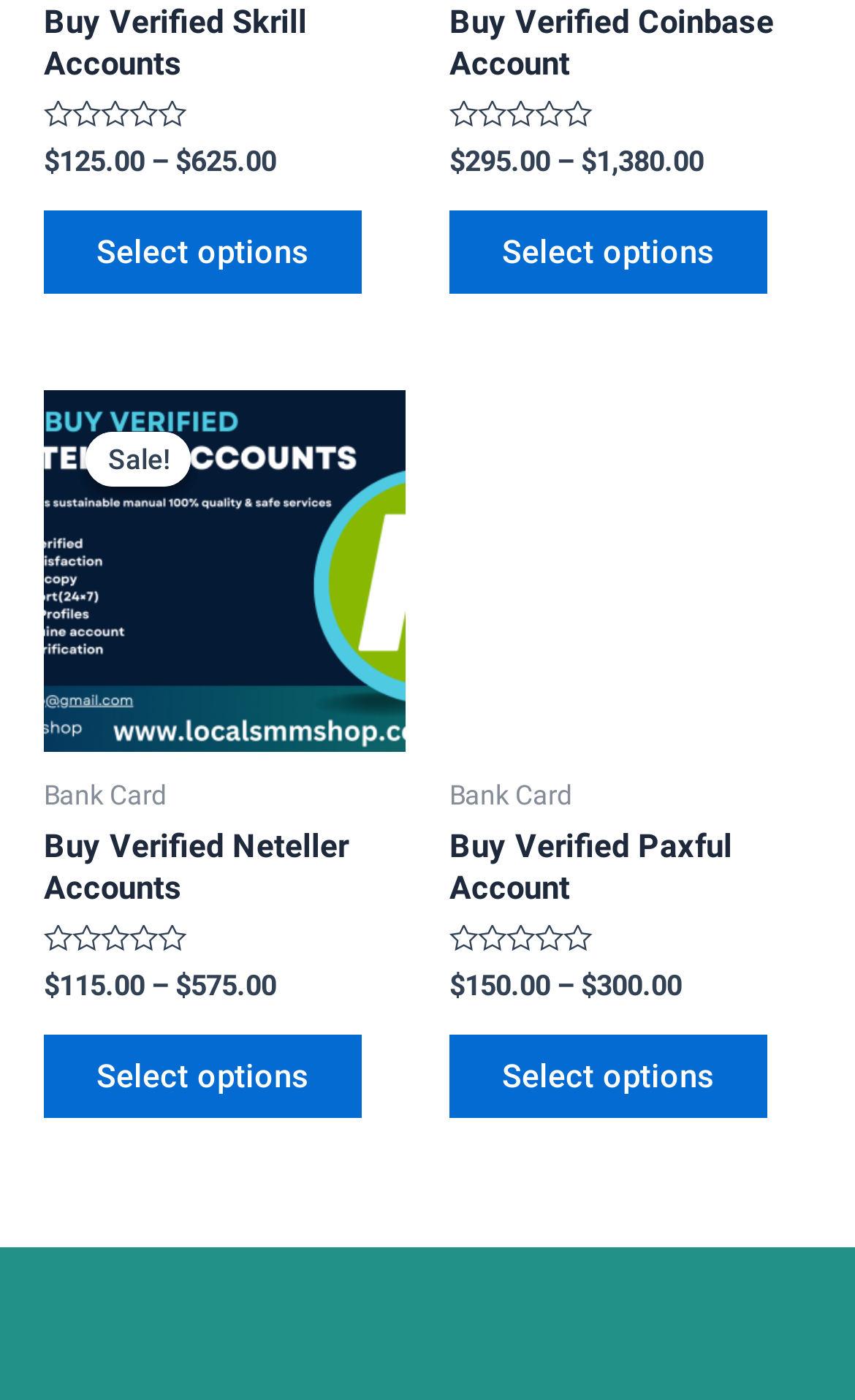Given the description of the UI element: "Buy Verified Paxful Account", predict the bounding box coordinates in the form of [left, top, right, bottom], with each value being a float between 0 and 1.

[0.526, 0.59, 0.949, 0.661]